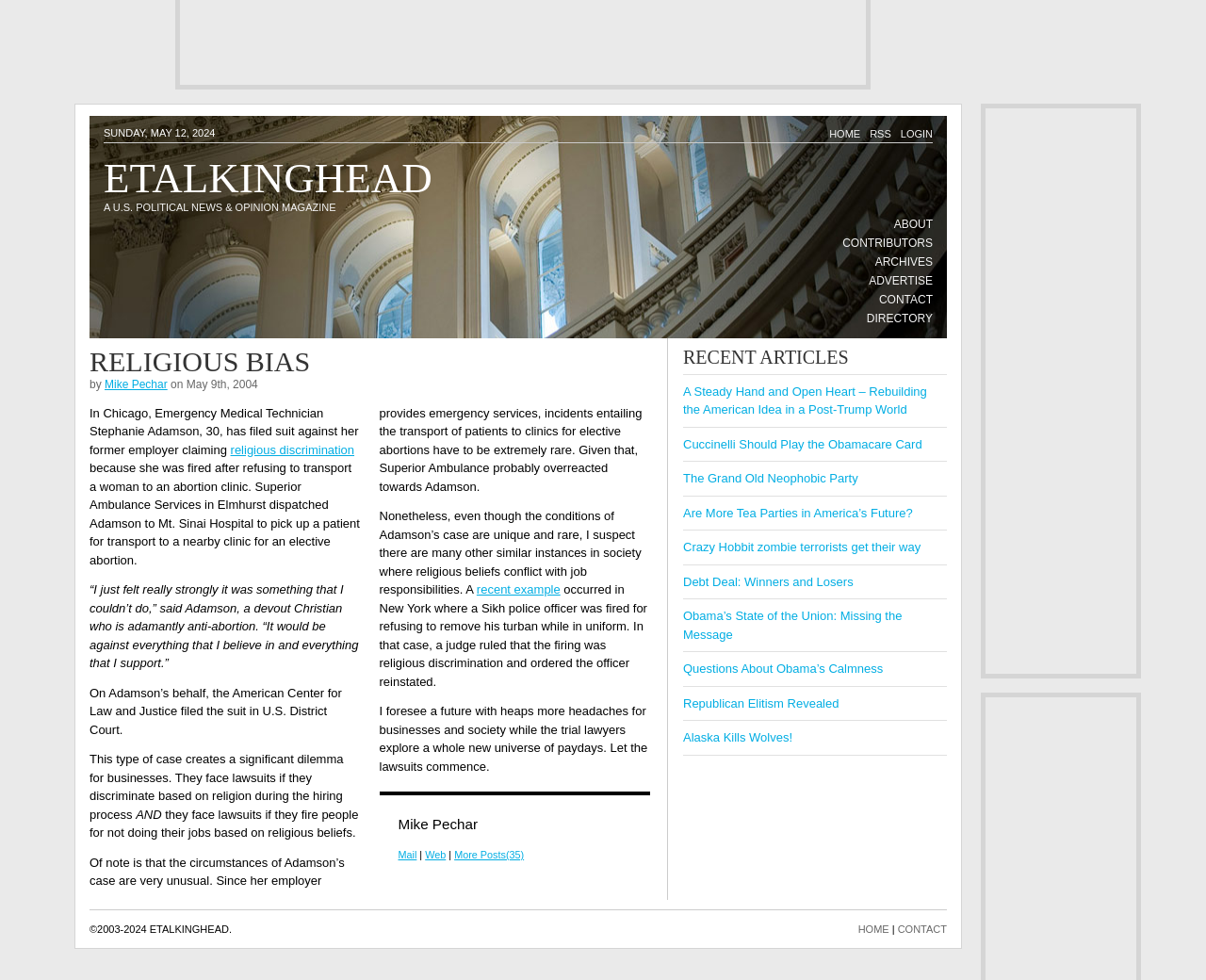Locate the bounding box coordinates of the area to click to fulfill this instruction: "Contact the website". The bounding box should be presented as four float numbers between 0 and 1, in the order [left, top, right, bottom].

[0.729, 0.297, 0.773, 0.316]